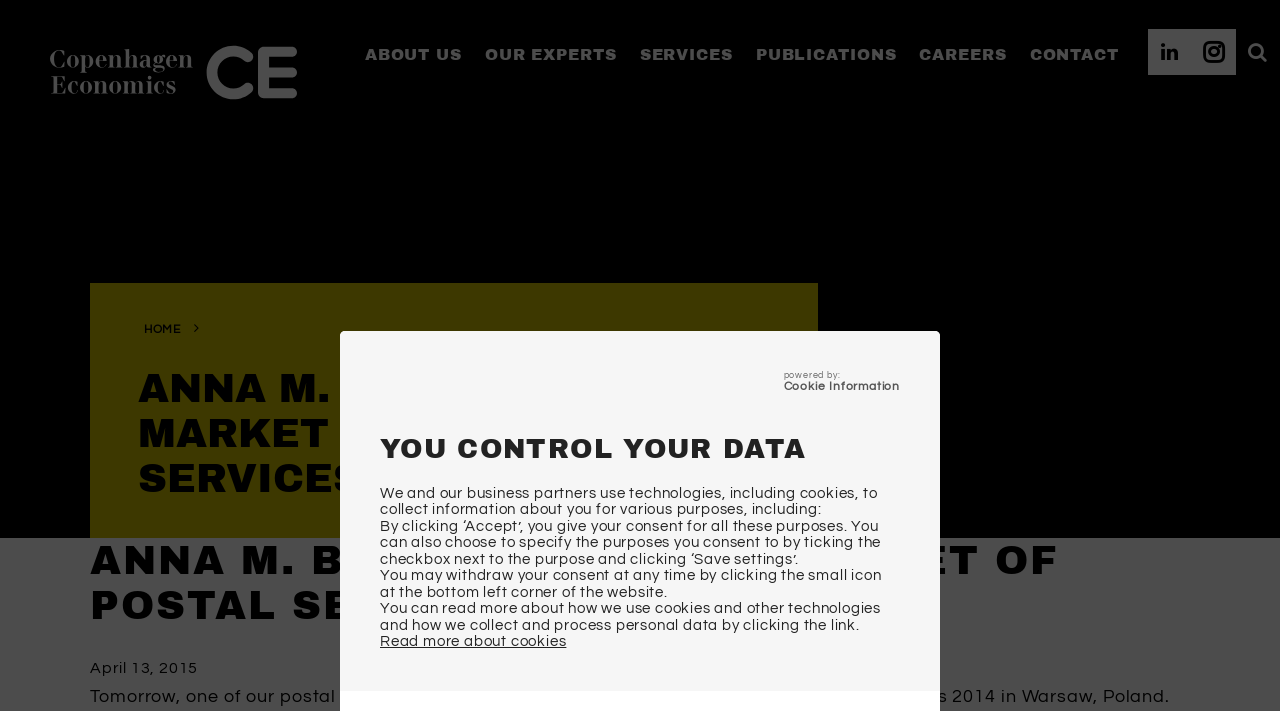Respond with a single word or phrase for the following question: 
How many navigation links are there?

7